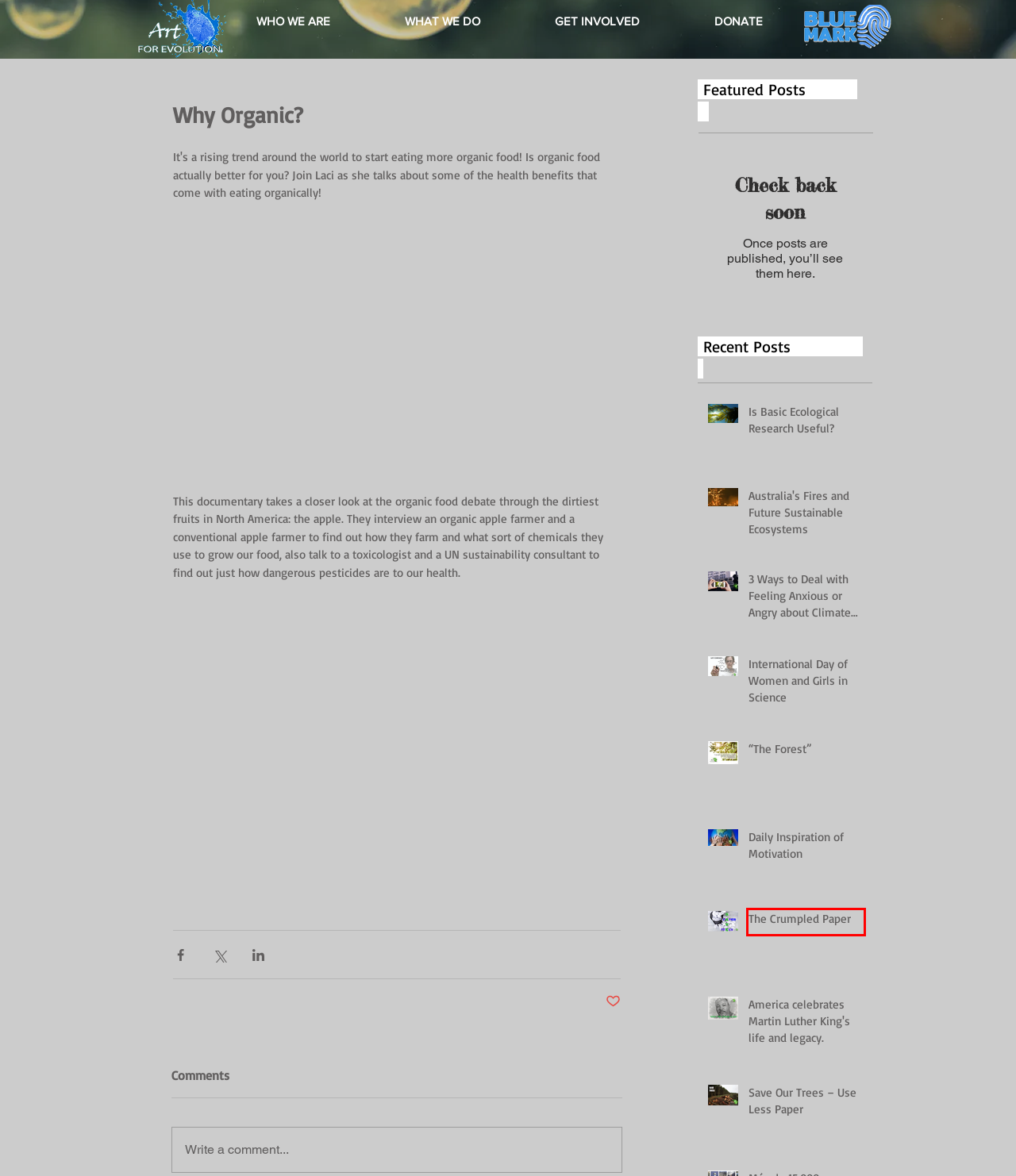Review the webpage screenshot provided, noting the red bounding box around a UI element. Choose the description that best matches the new webpage after clicking the element within the bounding box. The following are the options:
A. Daily Inspiration of Motivation
B. The Crumpled Paper
C. “The Forest”
D. Australia's Fires and Future Sustainable Ecosystems
E. Is Basic Ecological Research Useful?
F. America celebrates Martin Luther King's life and legacy.
G. 3 Ways to Deal with Feeling Anxious or Angry about Climate Change
H. International Day of Women and Girls in Science

B